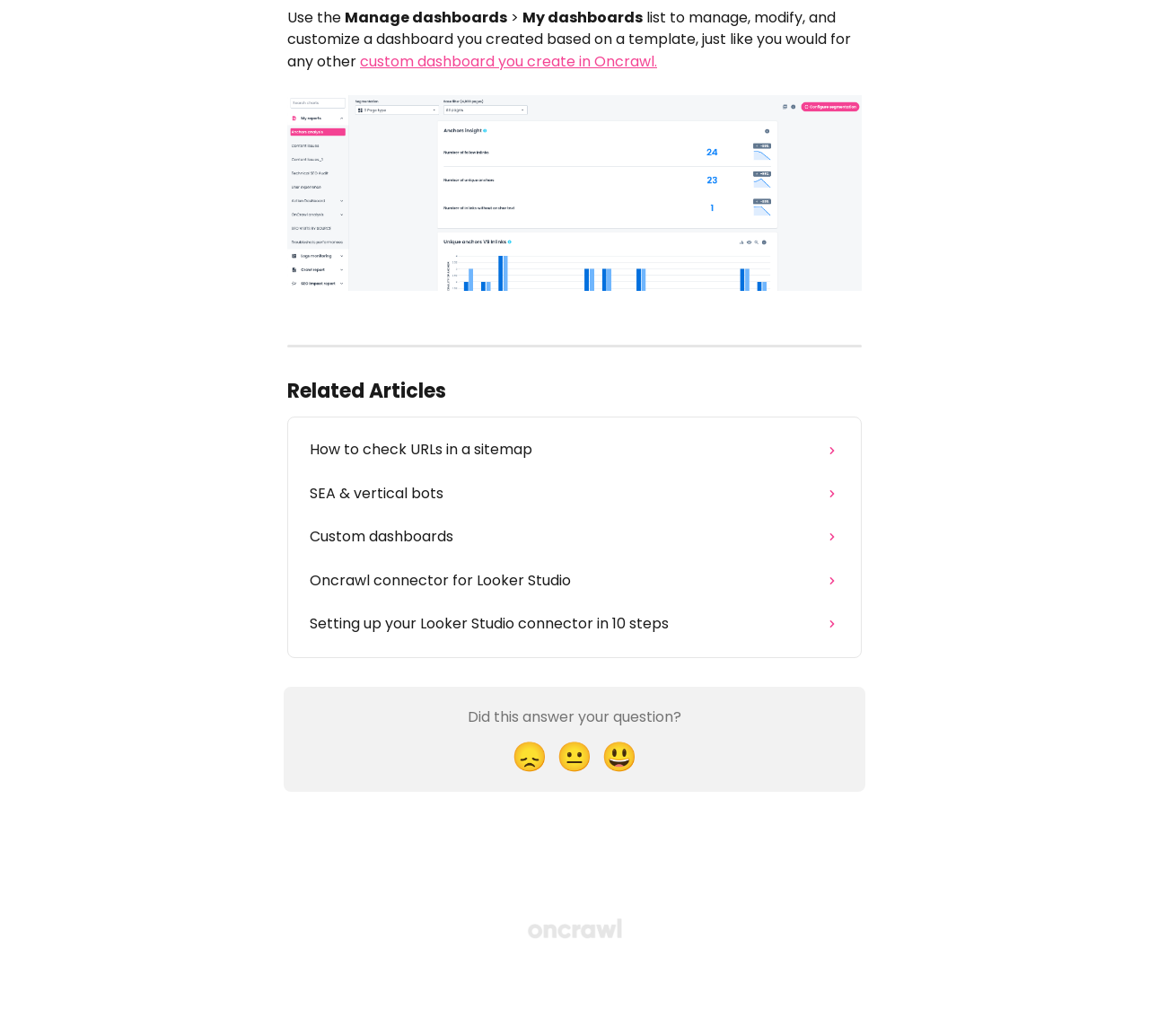What is the sentiment of the 'Disappointed Reaction' button?
Your answer should be a single word or phrase derived from the screenshot.

Disappointed